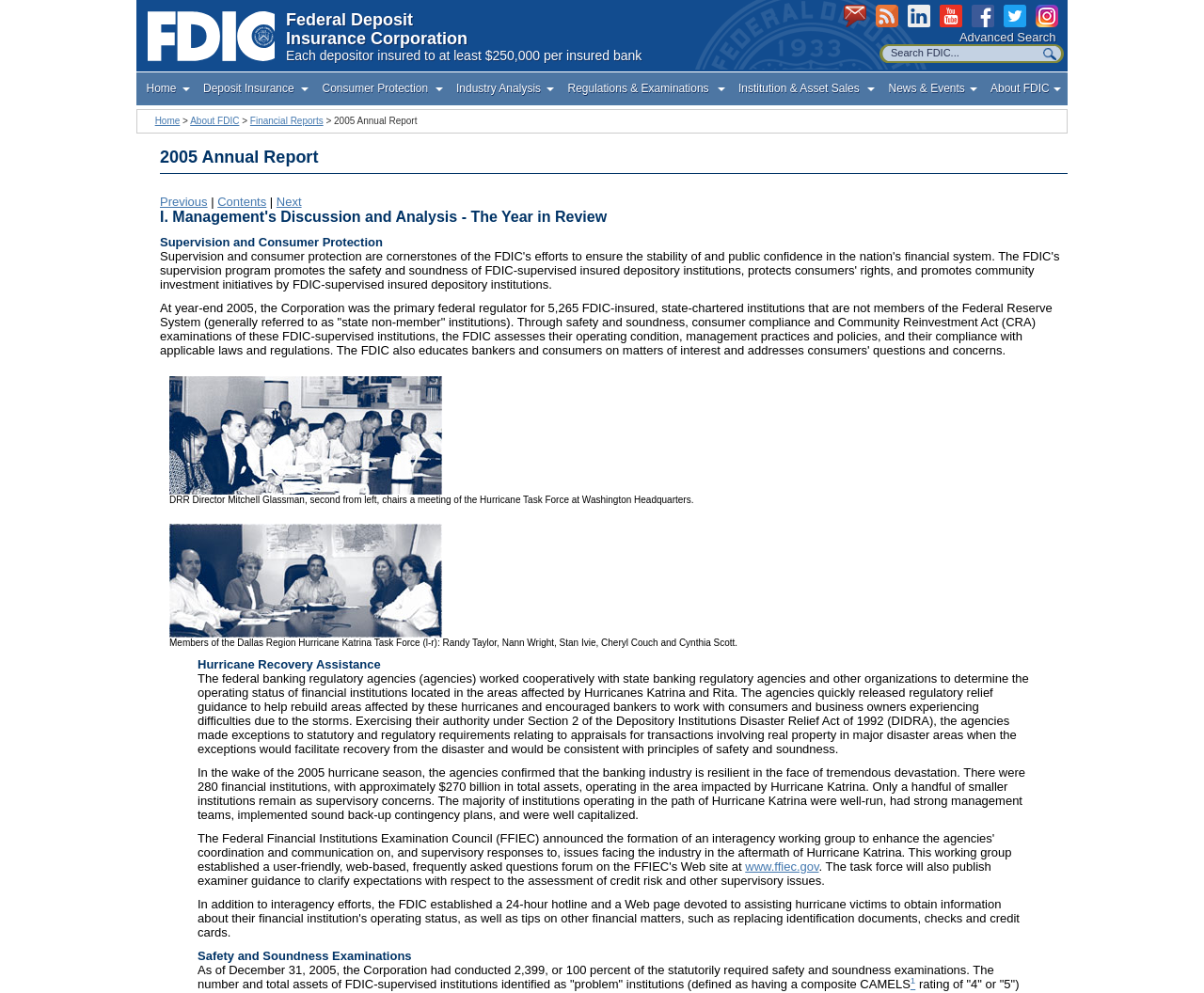What is the name of the task force mentioned in the webpage?
Provide a detailed answer to the question, using the image to inform your response.

The name of the task force can be found in the text 'DRR Director Mitchell Glassman, second from left, chairs a meeting of the Hurricane Task Force at Washington Headquarters' which mentions the Hurricane Task Force.